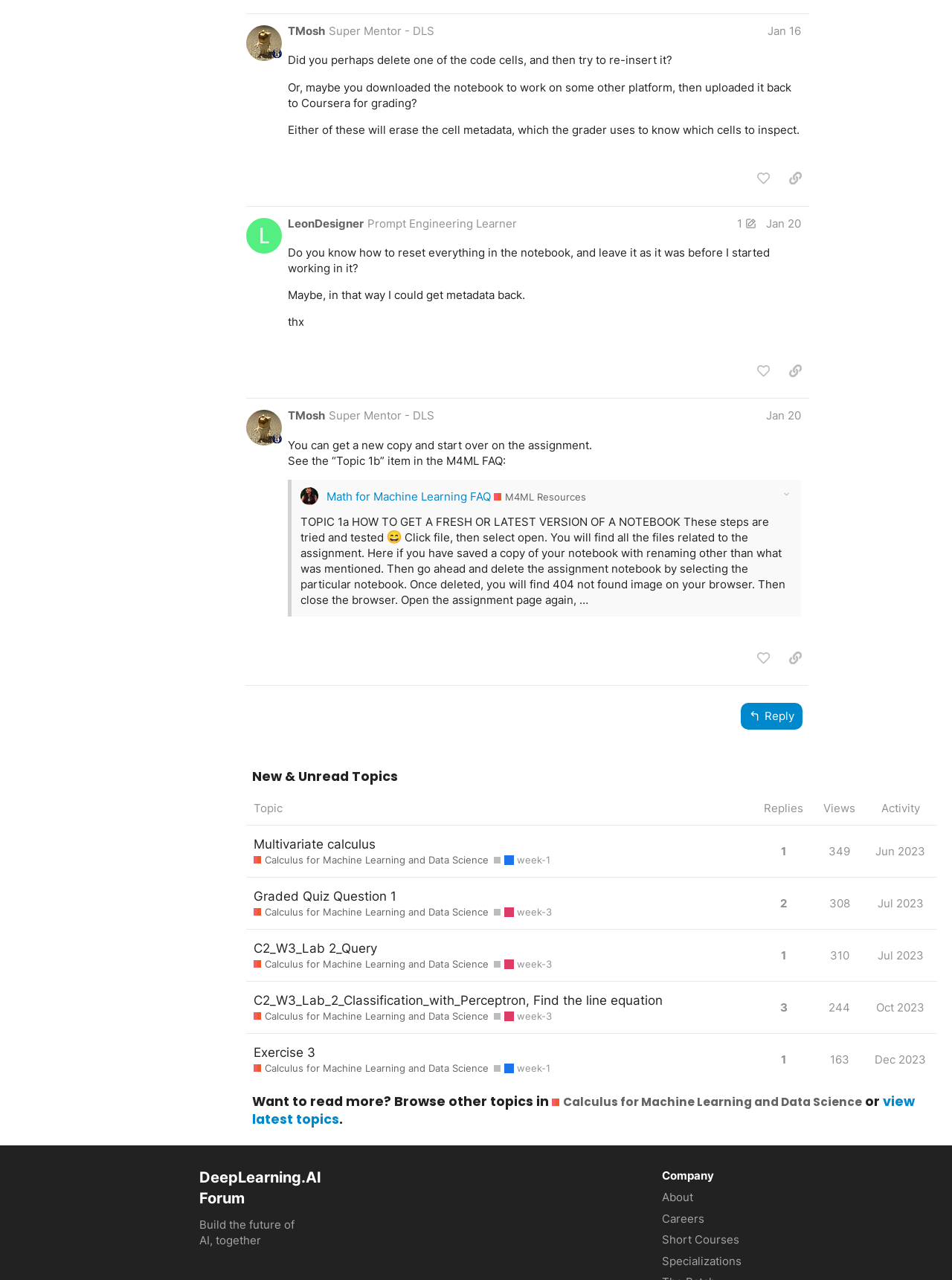Pinpoint the bounding box coordinates of the element you need to click to execute the following instruction: "Click on the 'Math for Machine Learning FAQ' link". The bounding box should be represented by four float numbers between 0 and 1, in the format [left, top, right, bottom].

[0.343, 0.382, 0.516, 0.393]